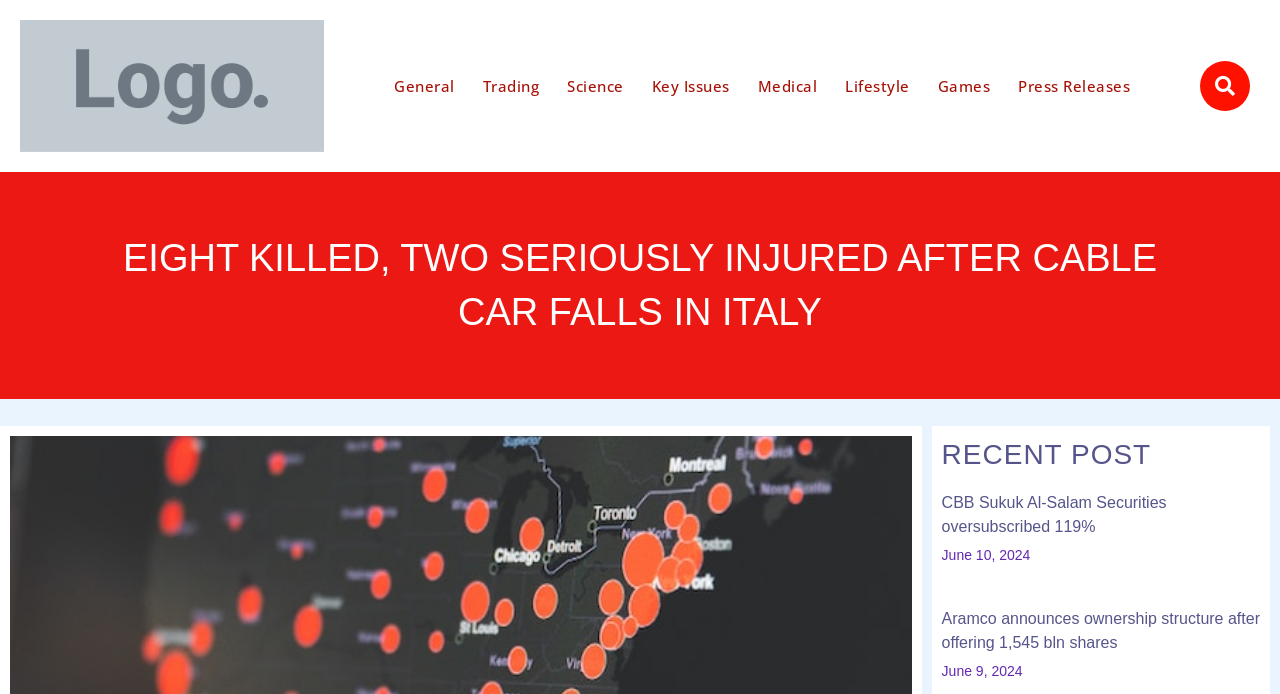Please determine the bounding box coordinates of the clickable area required to carry out the following instruction: "Search for something". The coordinates must be four float numbers between 0 and 1, represented as [left, top, right, bottom].

[0.937, 0.088, 0.981, 0.16]